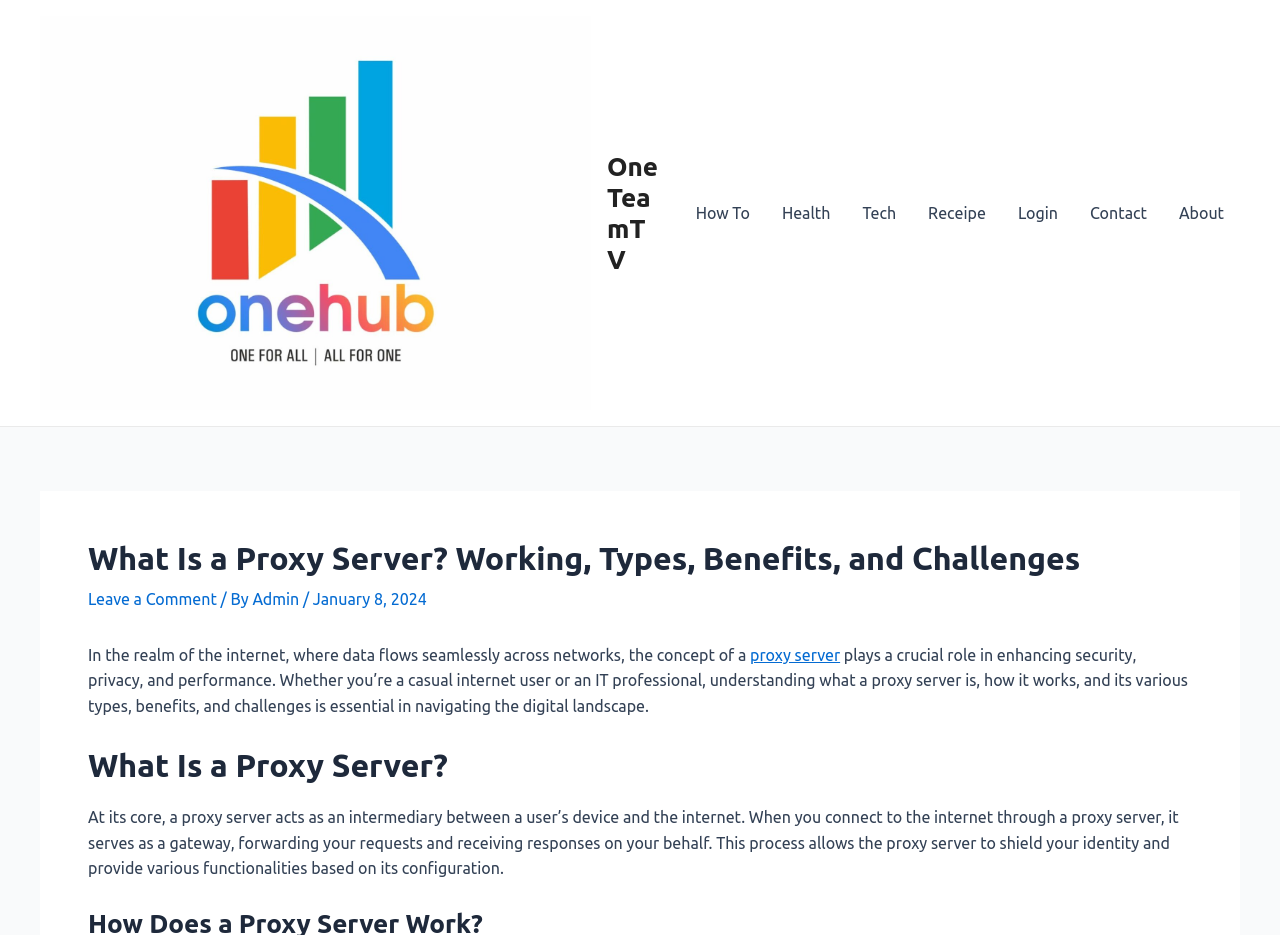Determine the bounding box coordinates of the region that needs to be clicked to achieve the task: "Click on the proxy server link".

[0.586, 0.691, 0.656, 0.71]